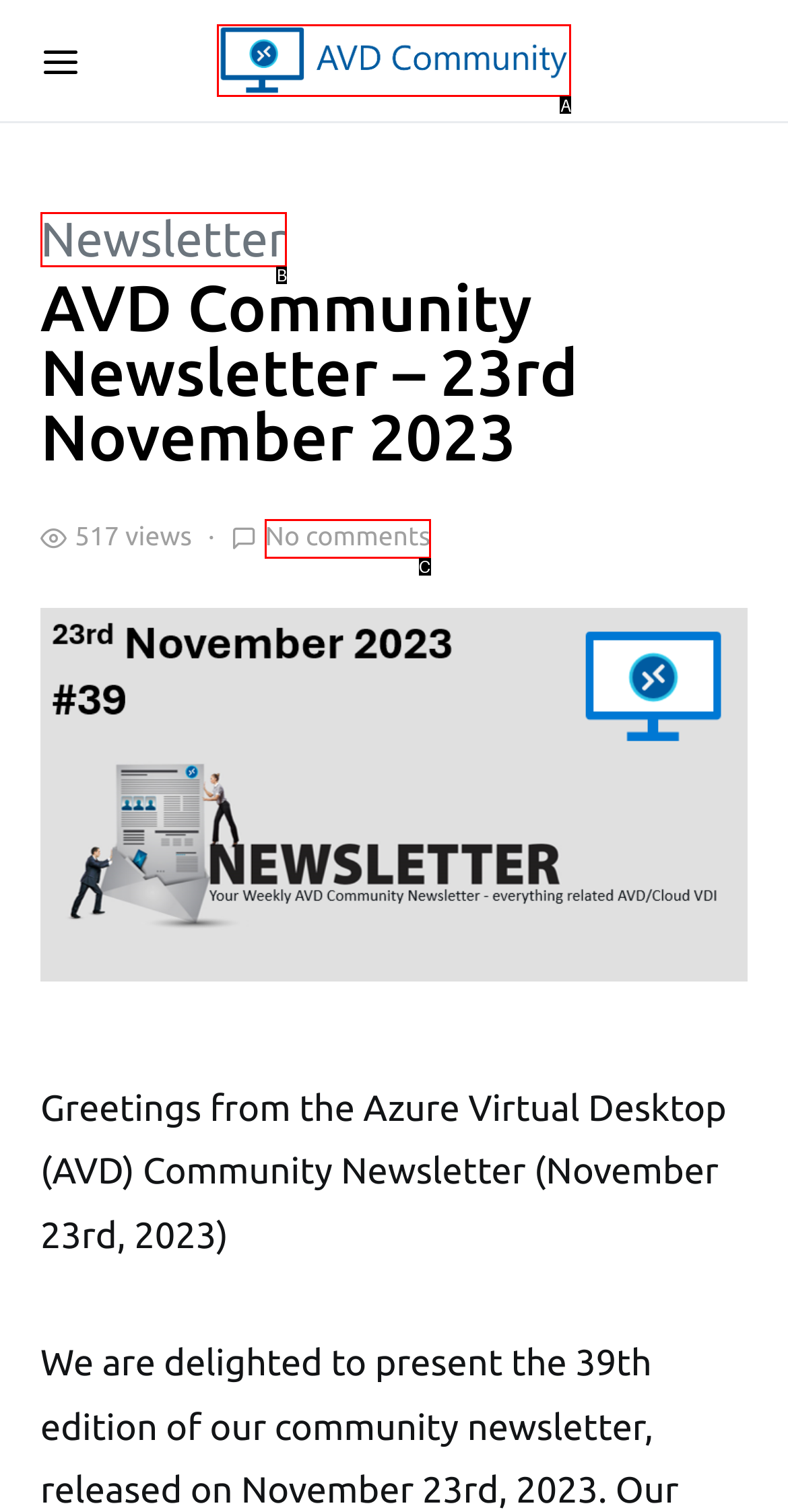Match the description: Newsletter to the appropriate HTML element. Respond with the letter of your selected option.

B